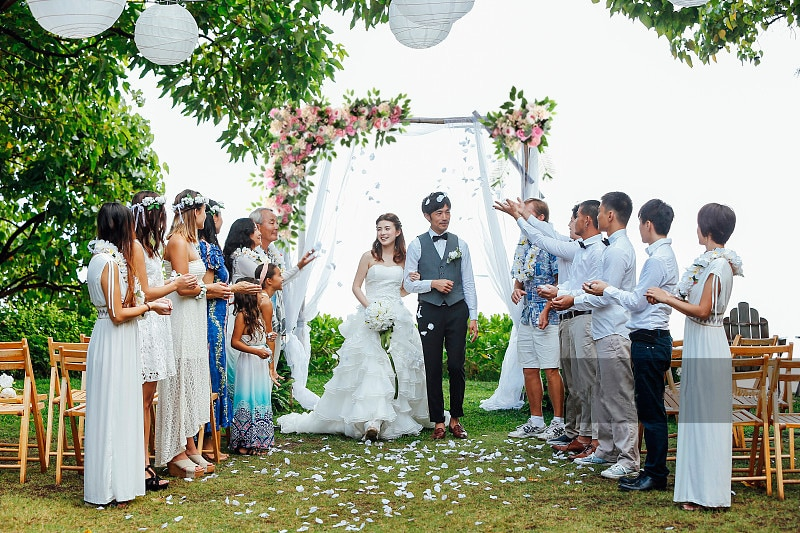Offer a detailed explanation of what is happening in the image.

The image captures a vibrant wedding ceremony set against a lush outdoor backdrop. The couple stands at the center, with the bride in a stunning white gown, holding a bouquet of flowers, and the groom dressed in a tailored suit with a vest. They are both surrounded by family and friends, who are dressed in elegant attire, predominantly in shades of white and light colors, reflecting a festive atmosphere. 

The ceremony is beautifully adorned with decorations including a floral arch overhead, embellished with pink flowers that enhance the romantic setting. White lanterns hang gracefully above, contributing to the charm of the occasion. The ground is scattered with flower petals, adding a touch of whimsy to the scene. 

Participants are engaging joyfully, with some smiling and celebrating the moment, while others observe intently. This idyllic scene illustrates the love and camaraderie that characterizes such significant life events, making it a memorable occasion for all involved.